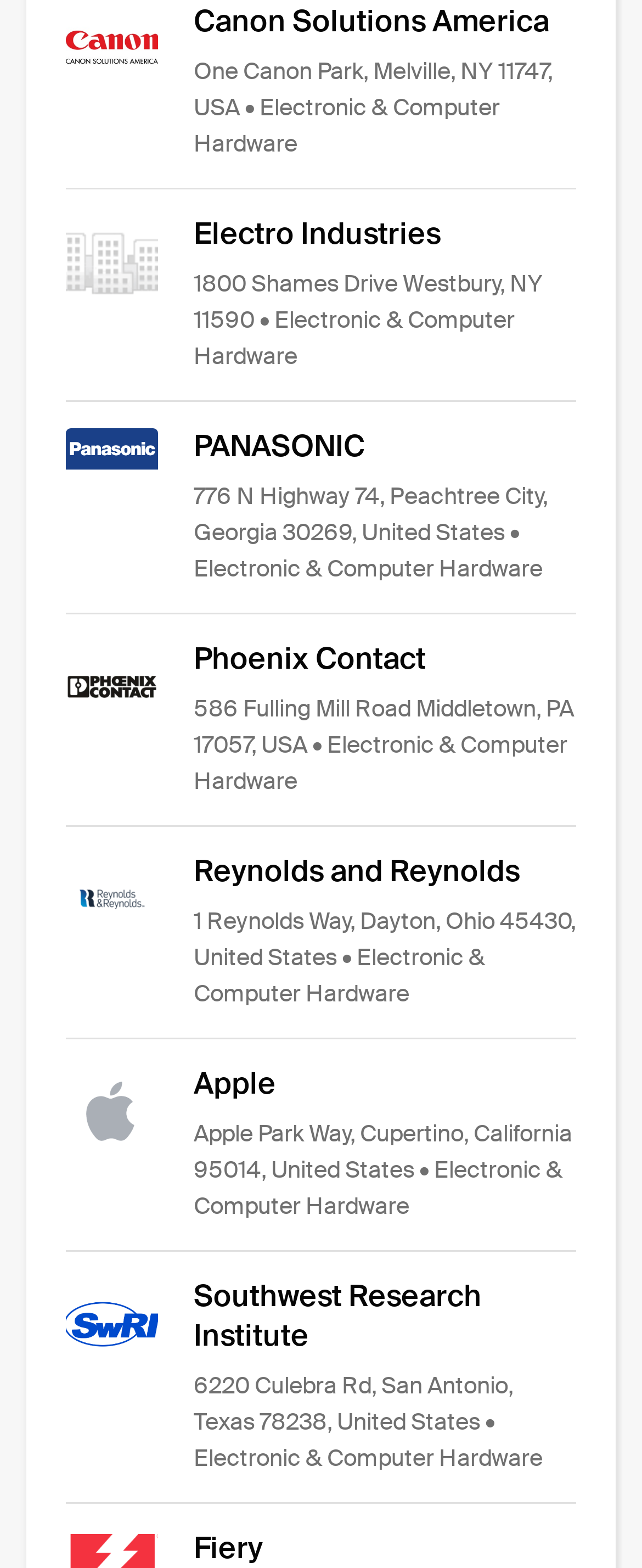Use the information in the screenshot to answer the question comprehensively: How many companies are listed on this webpage?

By counting the number of links on the webpage, we can see that there are 7 companies listed, including Canon Solutions America, Electro Industries, PANASONIC, Phoenix Contact, Reynolds and Reynolds, Apple, and Southwest Research Institute.